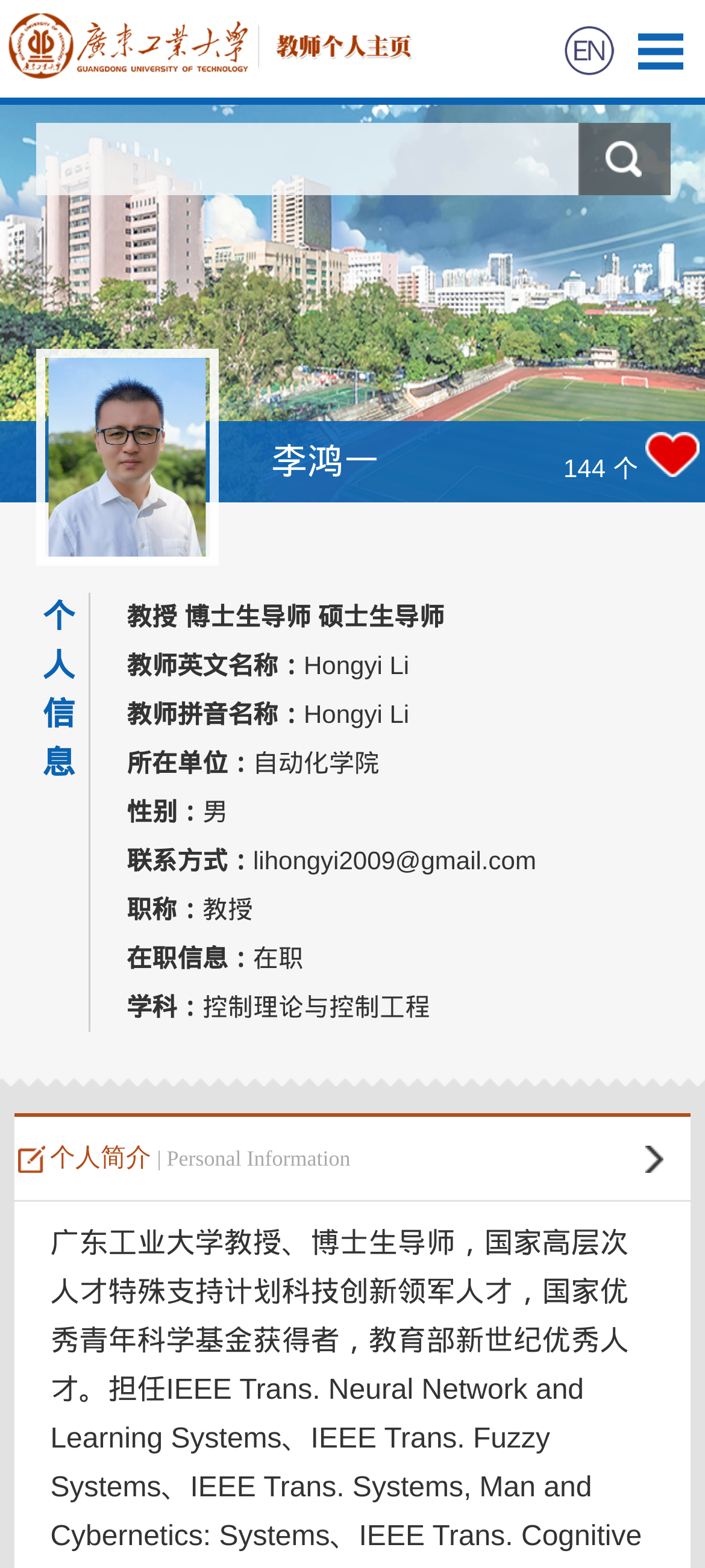What is the name of the teacher?
Give a single word or phrase as your answer by examining the image.

李鸿一